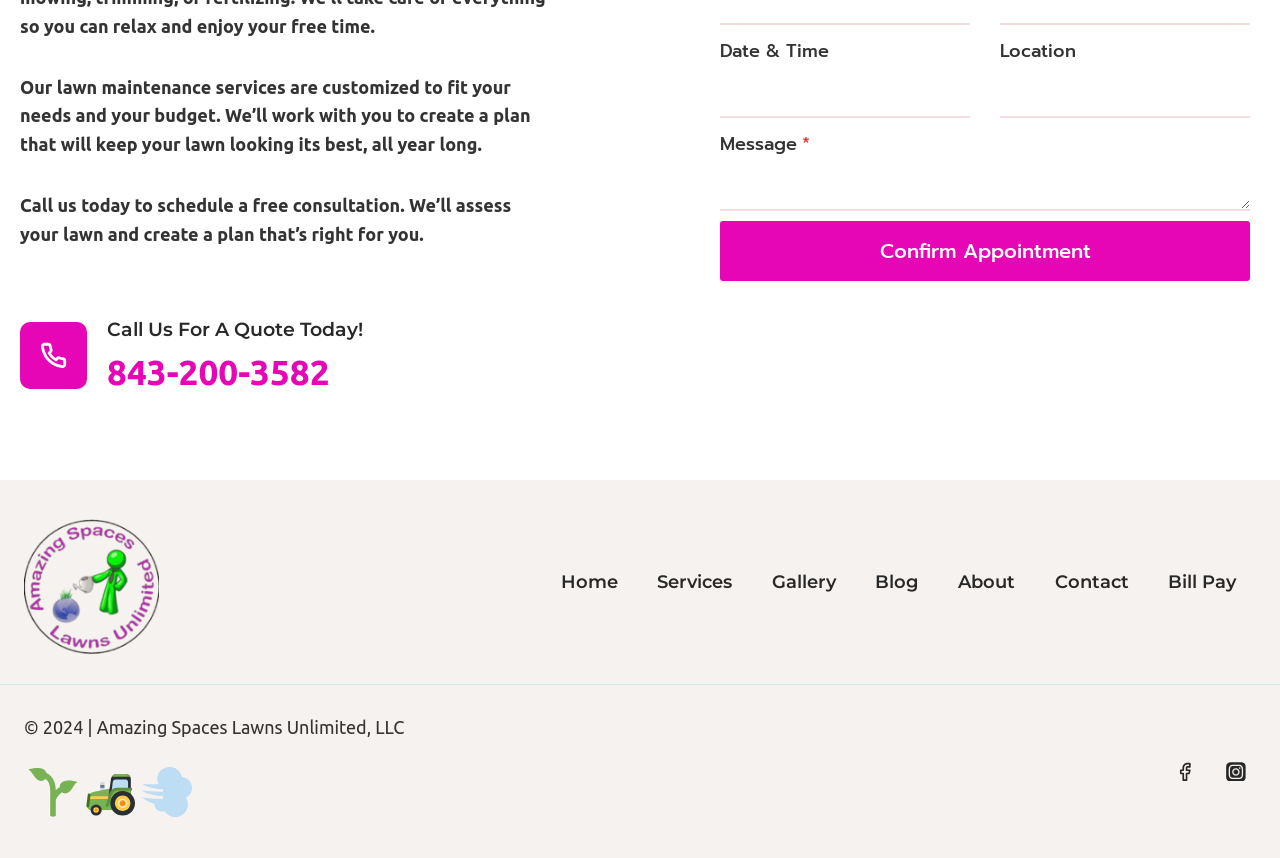Determine the bounding box coordinates of the UI element described by: "Blog".

[0.668, 0.655, 0.733, 0.702]